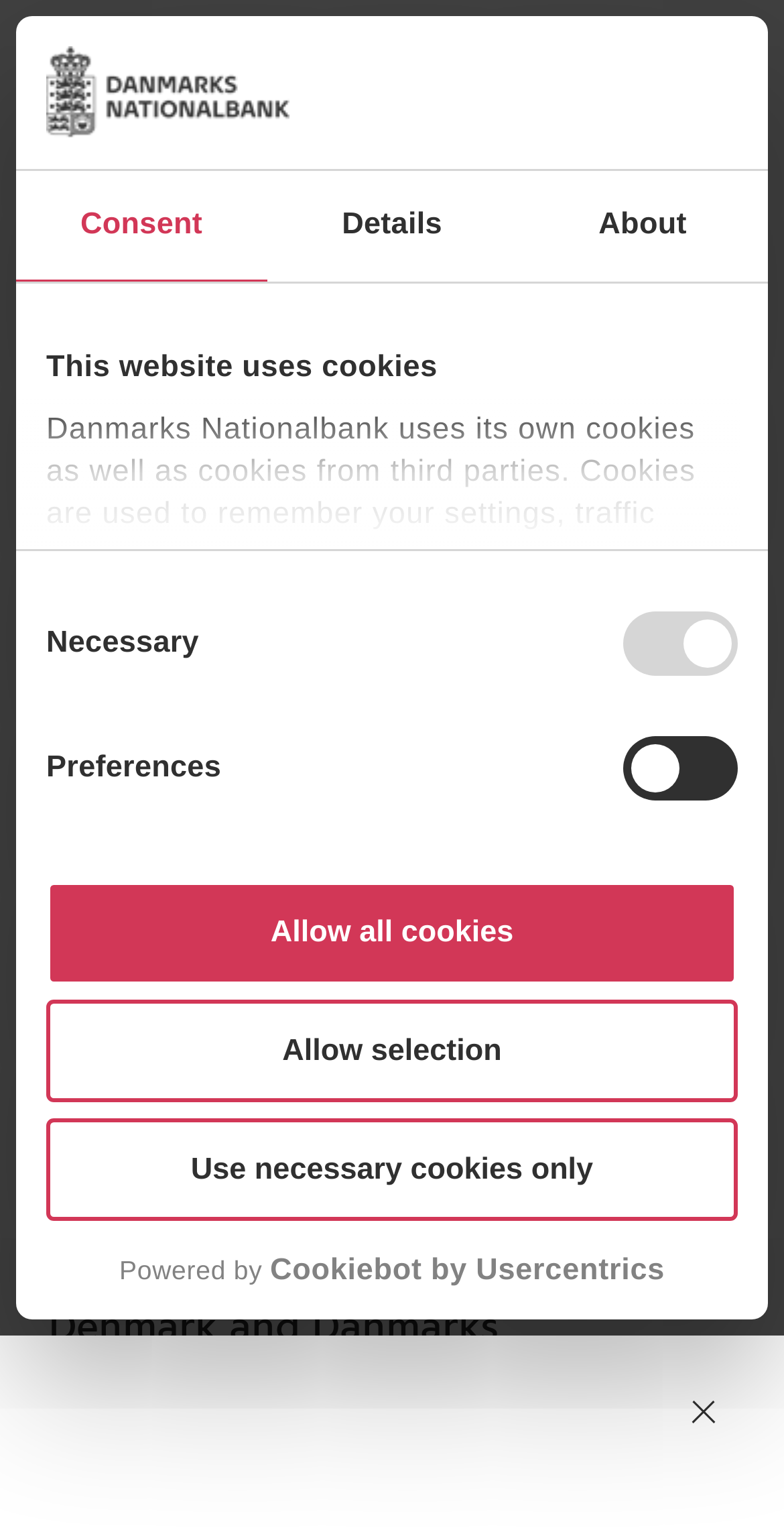Please mark the bounding box coordinates of the area that should be clicked to carry out the instruction: "Open the 'Danmarks Nationalbank' link".

[0.062, 0.048, 0.462, 0.148]